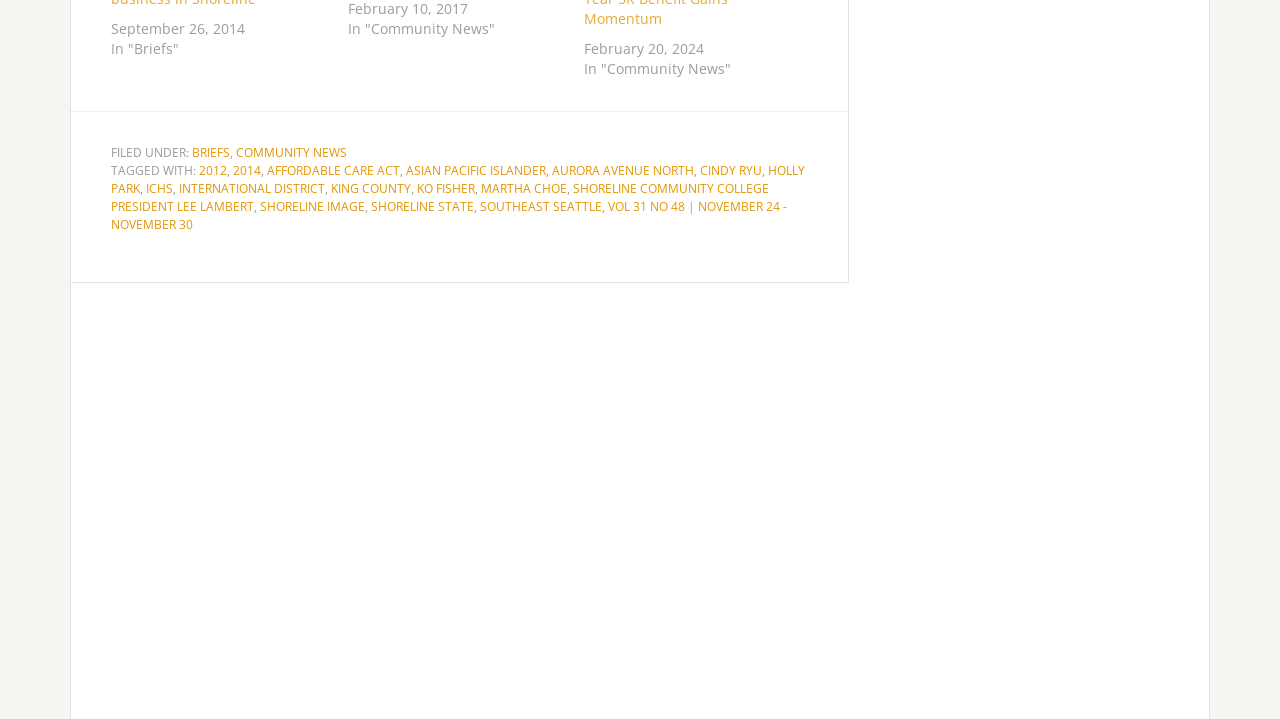Please indicate the bounding box coordinates of the element's region to be clicked to achieve the instruction: "Click on 'BRIEFS'". Provide the coordinates as four float numbers between 0 and 1, i.e., [left, top, right, bottom].

[0.15, 0.2, 0.18, 0.224]